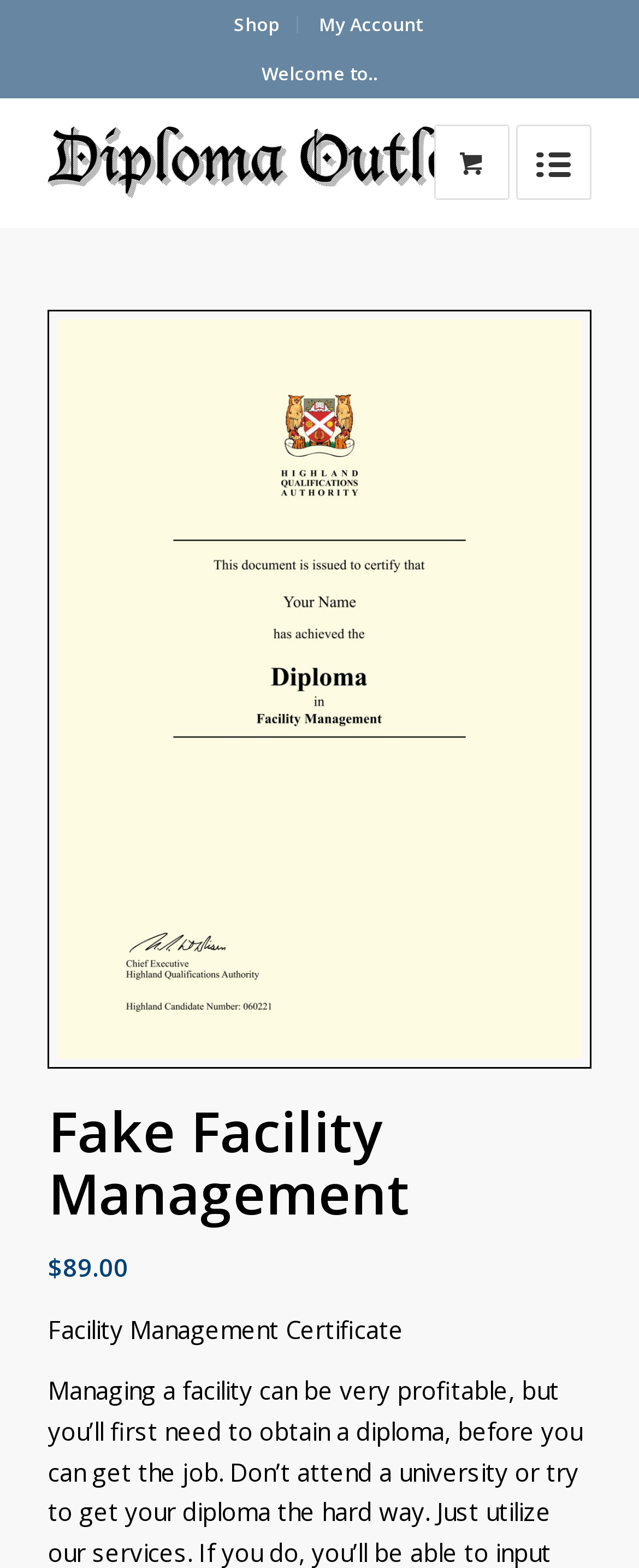Predict the bounding box for the UI component with the following description: "Shop".

[0.365, 0.0, 0.437, 0.03]